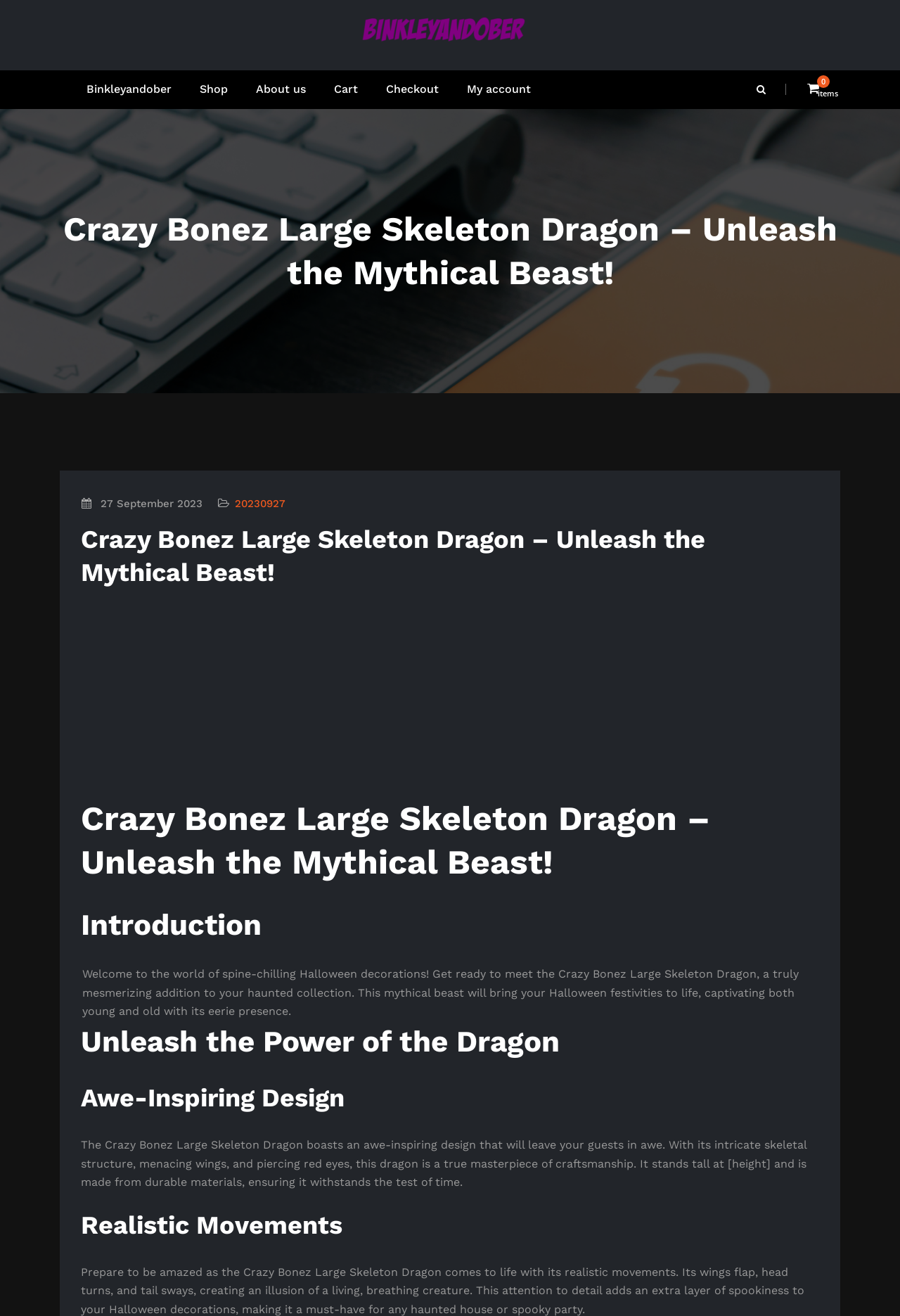Identify and extract the heading text of the webpage.

Crazy Bonez Large Skeleton Dragon – Unleash the Mythical Beast!